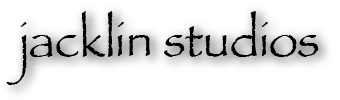What is the background of the logo?
Using the image as a reference, give an elaborate response to the question.

The caption describes the background of the logo as simple, which makes the light-colored text visually striking and allows the logo to stand out.